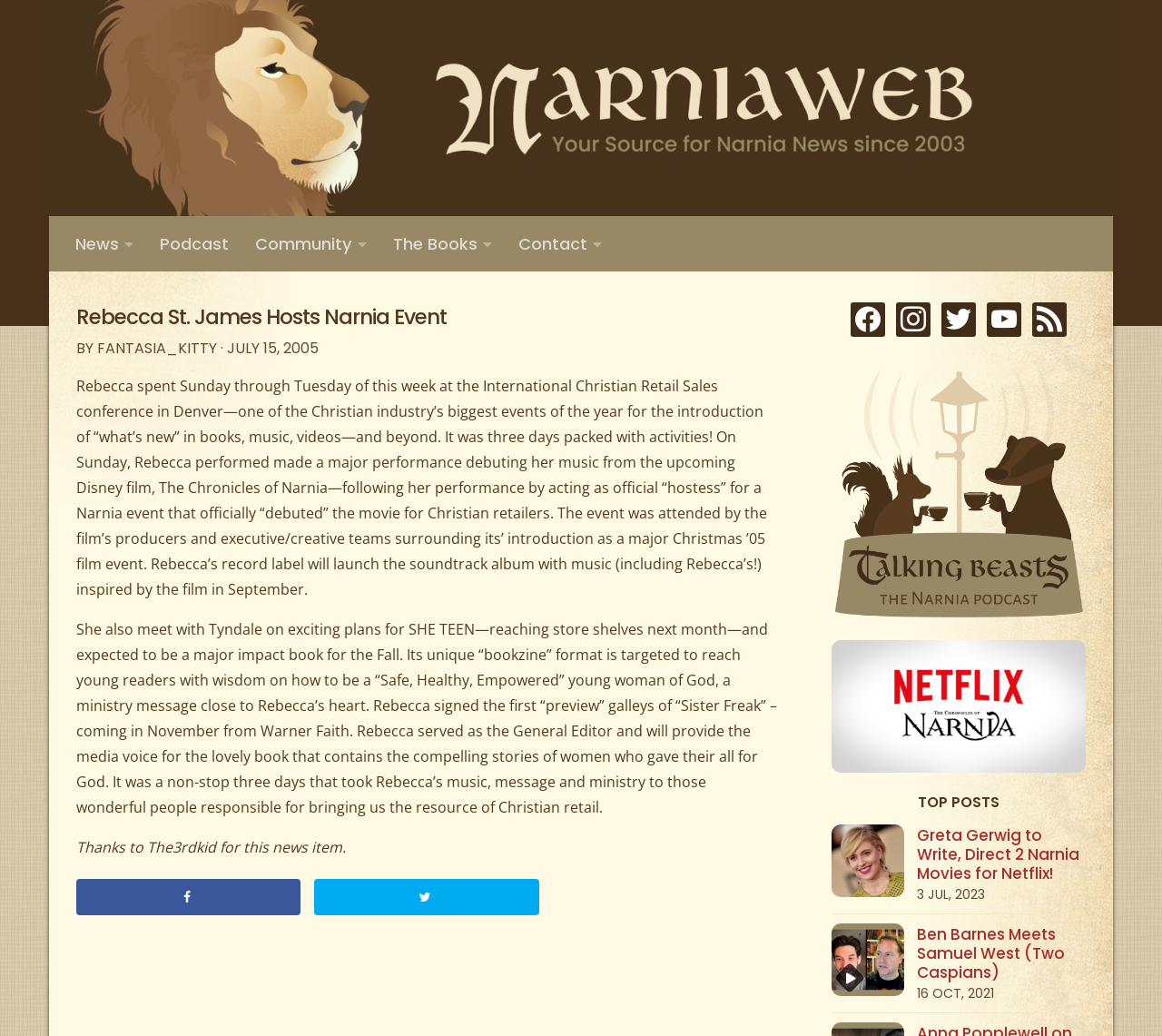Locate the bounding box coordinates of the element that should be clicked to execute the following instruction: "Click on the 'News' link".

[0.054, 0.208, 0.127, 0.262]